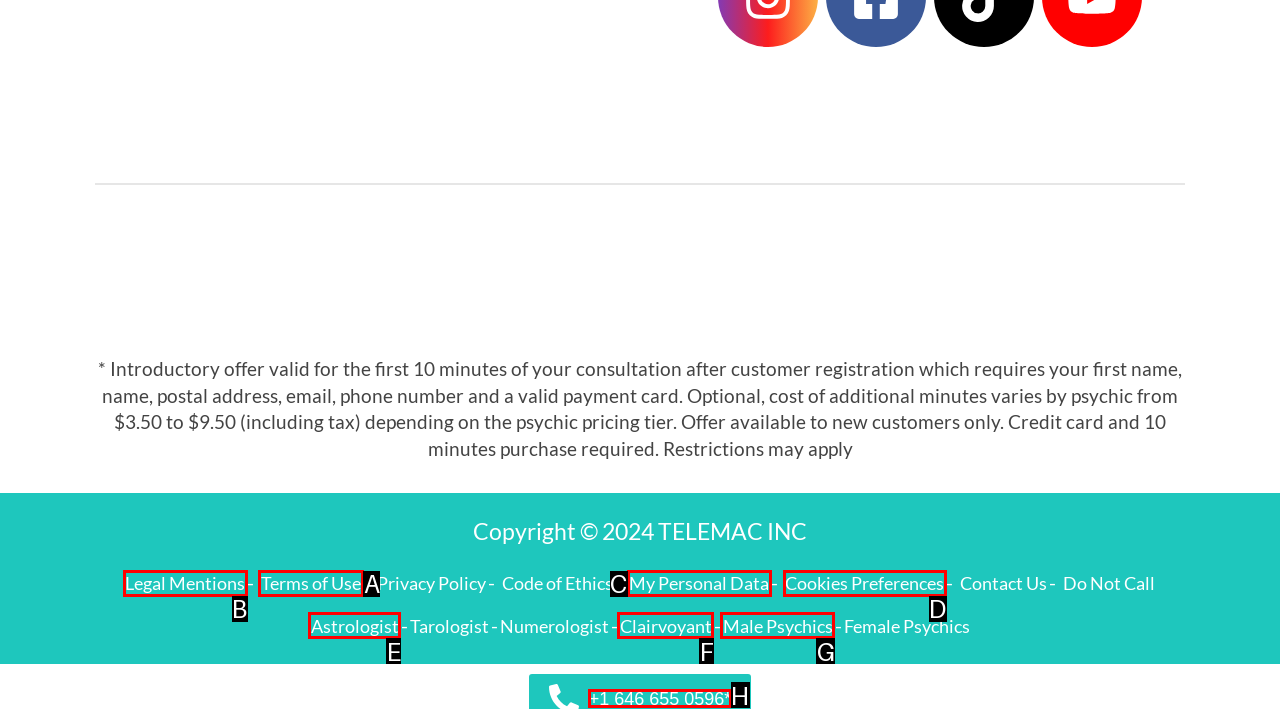Figure out which option to click to perform the following task: View Terms of Use
Provide the letter of the correct option in your response.

A